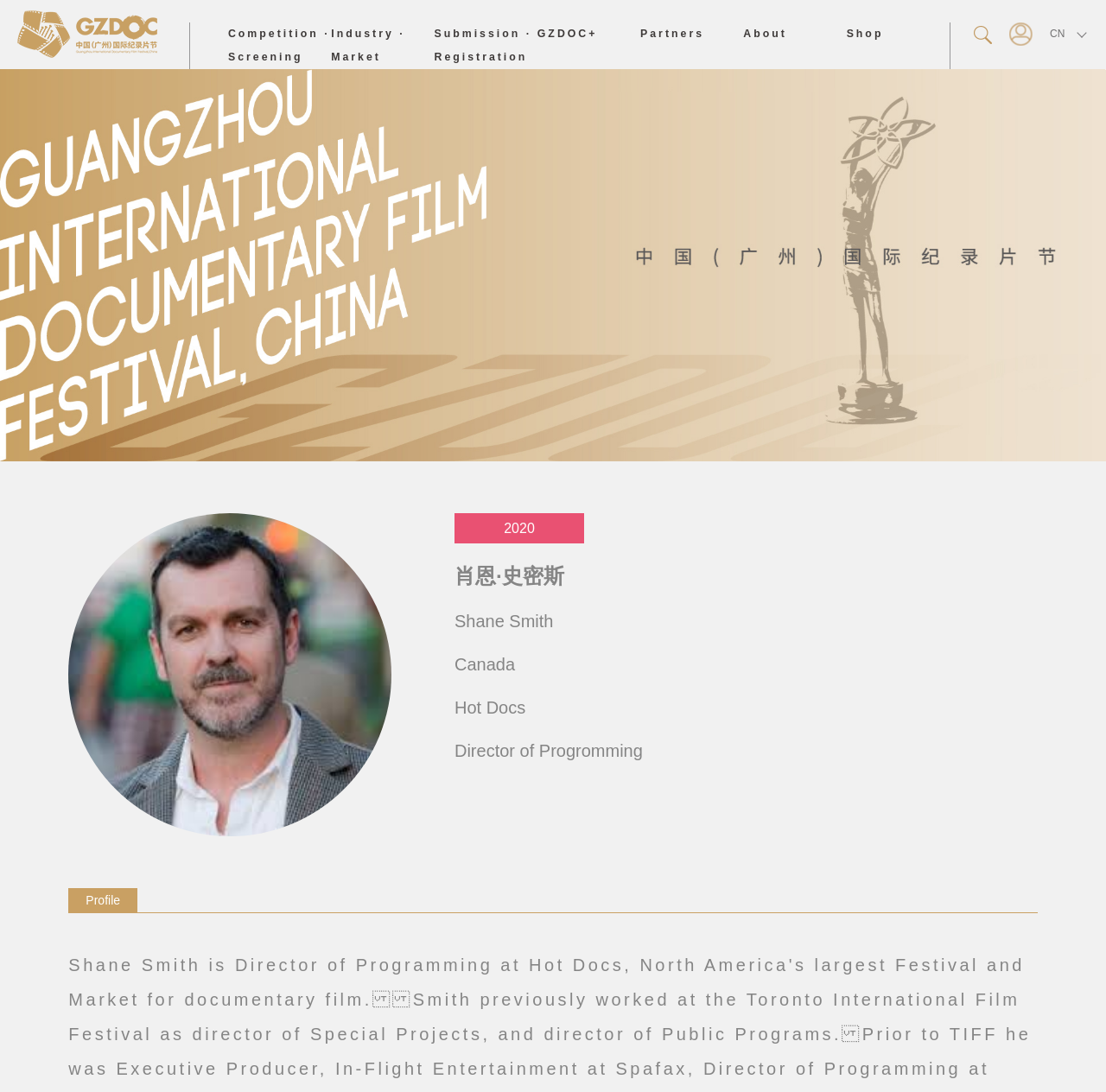Locate the bounding box coordinates of the item that should be clicked to fulfill the instruction: "Click the CN link".

[0.949, 0.021, 0.982, 0.042]